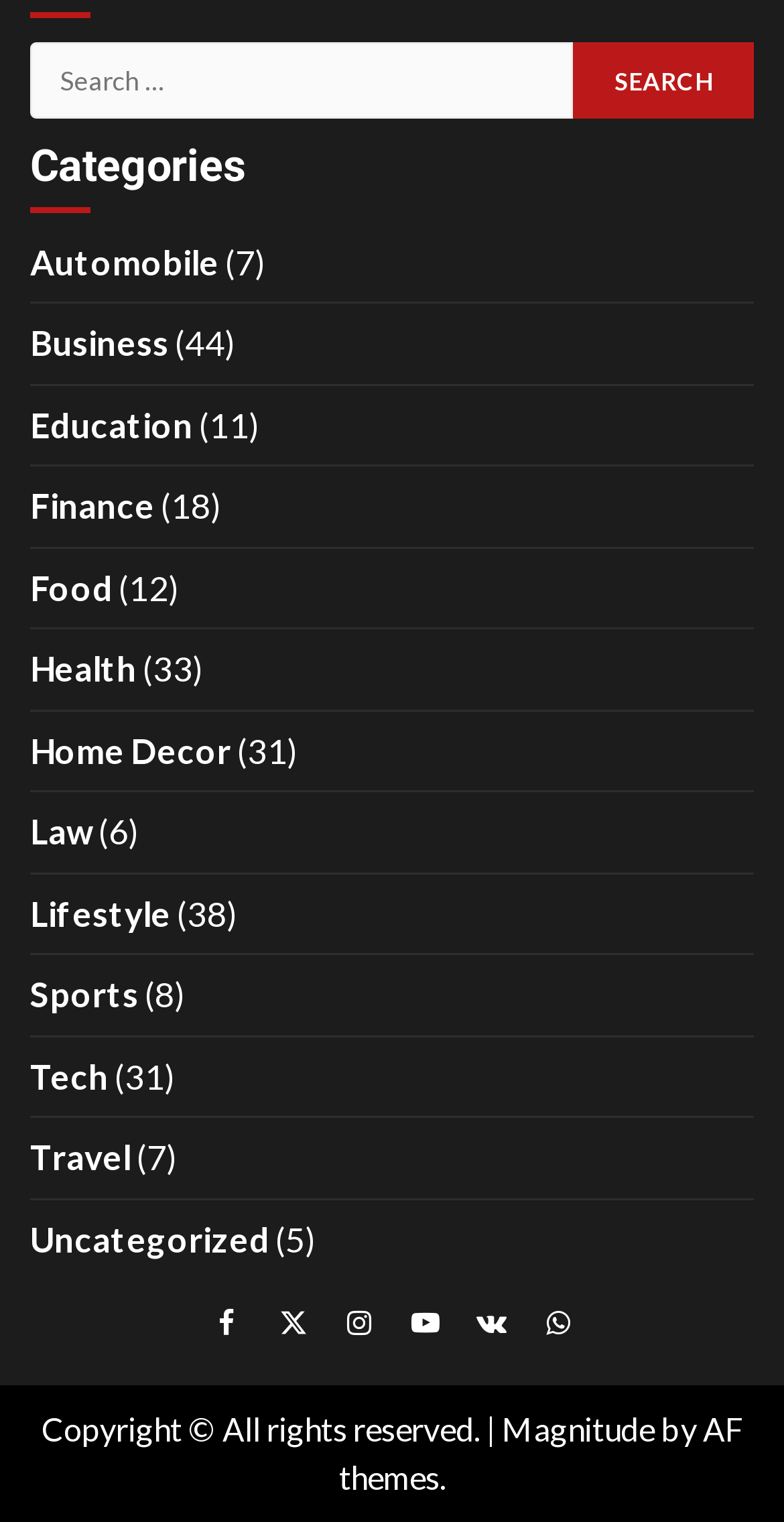Find and indicate the bounding box coordinates of the region you should select to follow the given instruction: "Follow on Facebook".

[0.25, 0.851, 0.327, 0.891]